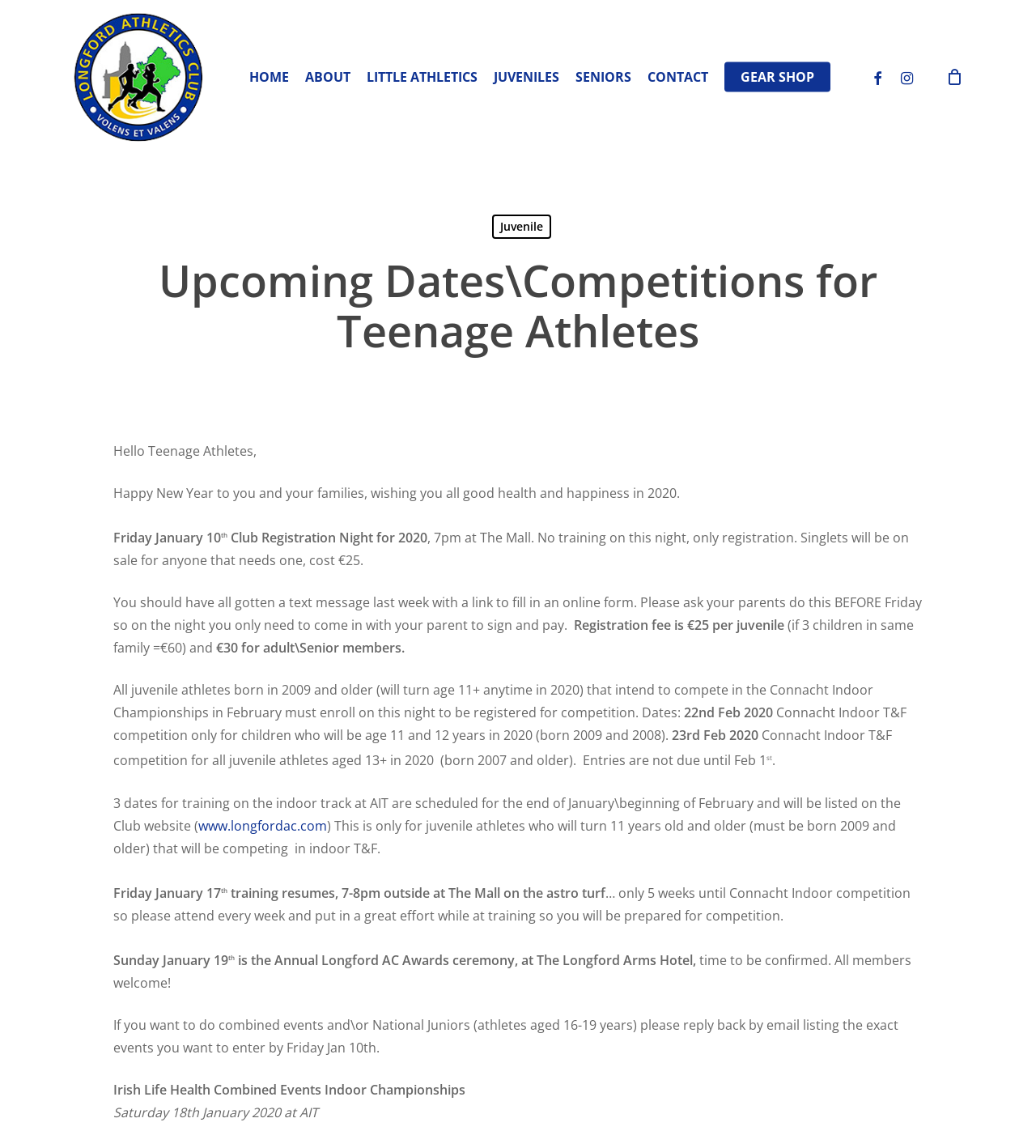Locate the bounding box coordinates of the area that needs to be clicked to fulfill the following instruction: "Click on GEAR SHOP". The coordinates should be in the format of four float numbers between 0 and 1, namely [left, top, right, bottom].

[0.699, 0.059, 0.802, 0.075]